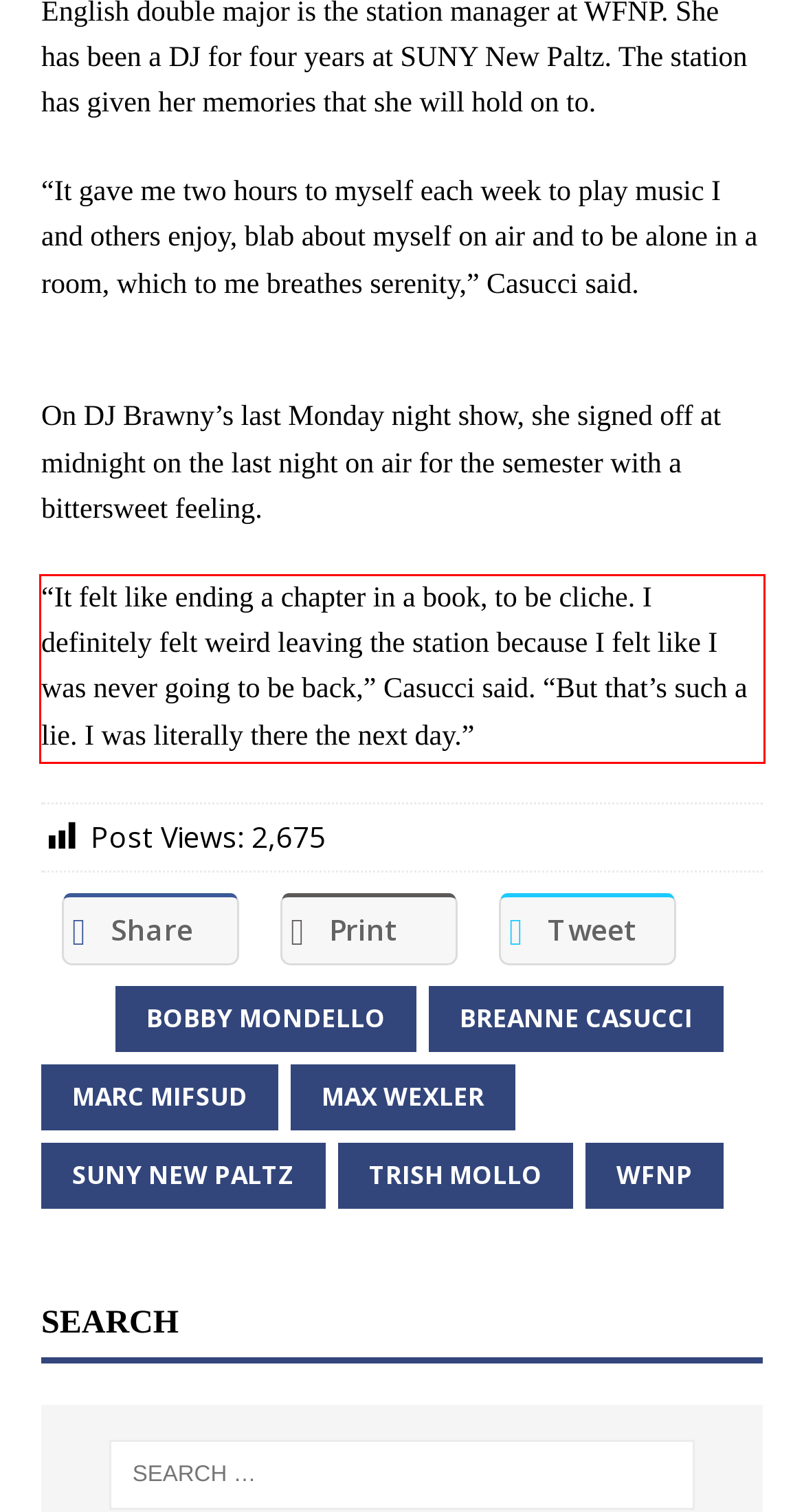Using the provided webpage screenshot, recognize the text content in the area marked by the red bounding box.

“It felt like ending a chapter in a book, to be cliche. I definitely felt weird leaving the station because I felt like I was never going to be back,” Casucci said. “But that’s such a lie. I was literally there the next day.”